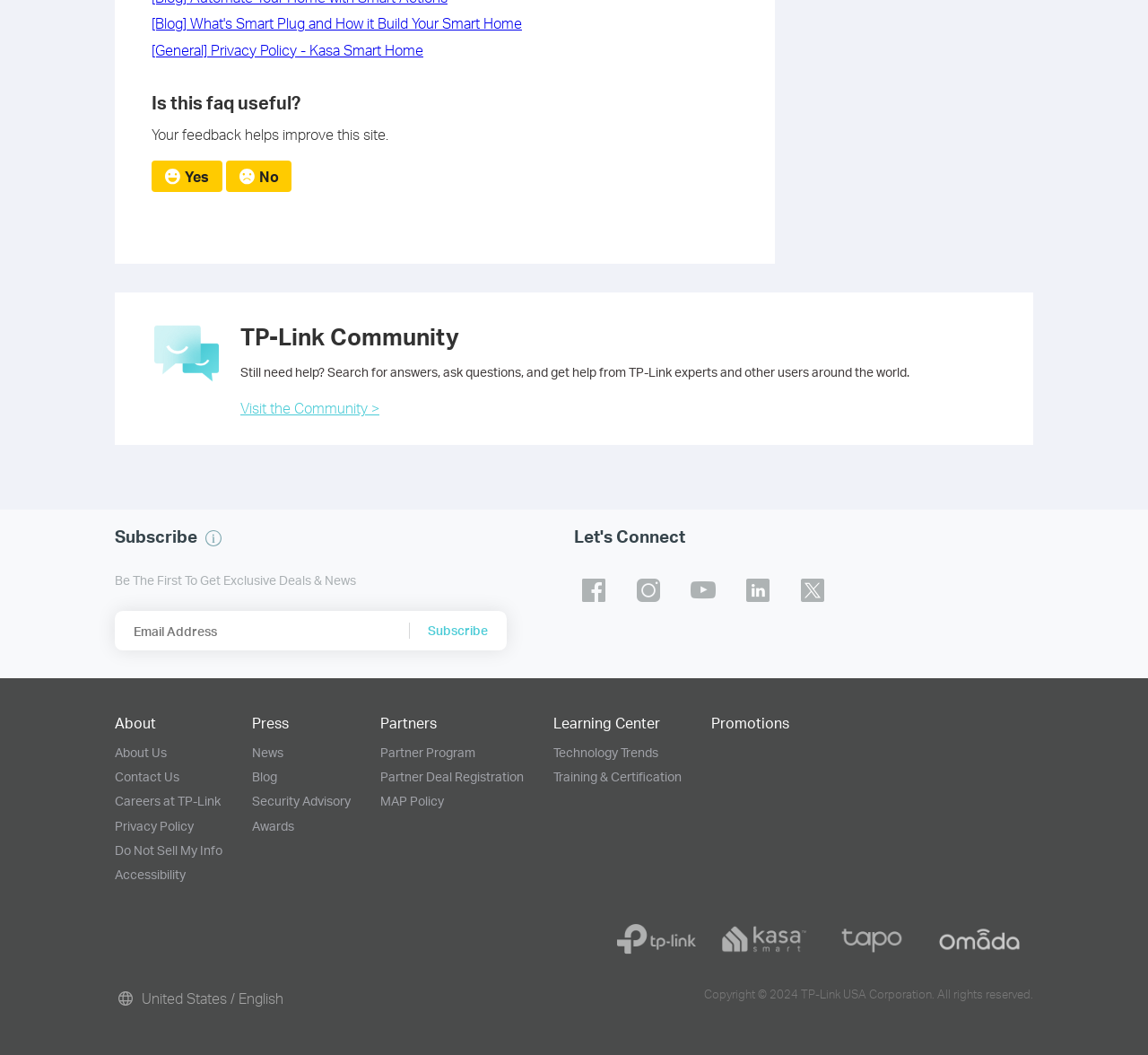Please determine the bounding box coordinates of the element to click in order to execute the following instruction: "Explore Bread Bosses 9" Bread Banneton Proofing Basket". The coordinates should be four float numbers between 0 and 1, specified as [left, top, right, bottom].

None